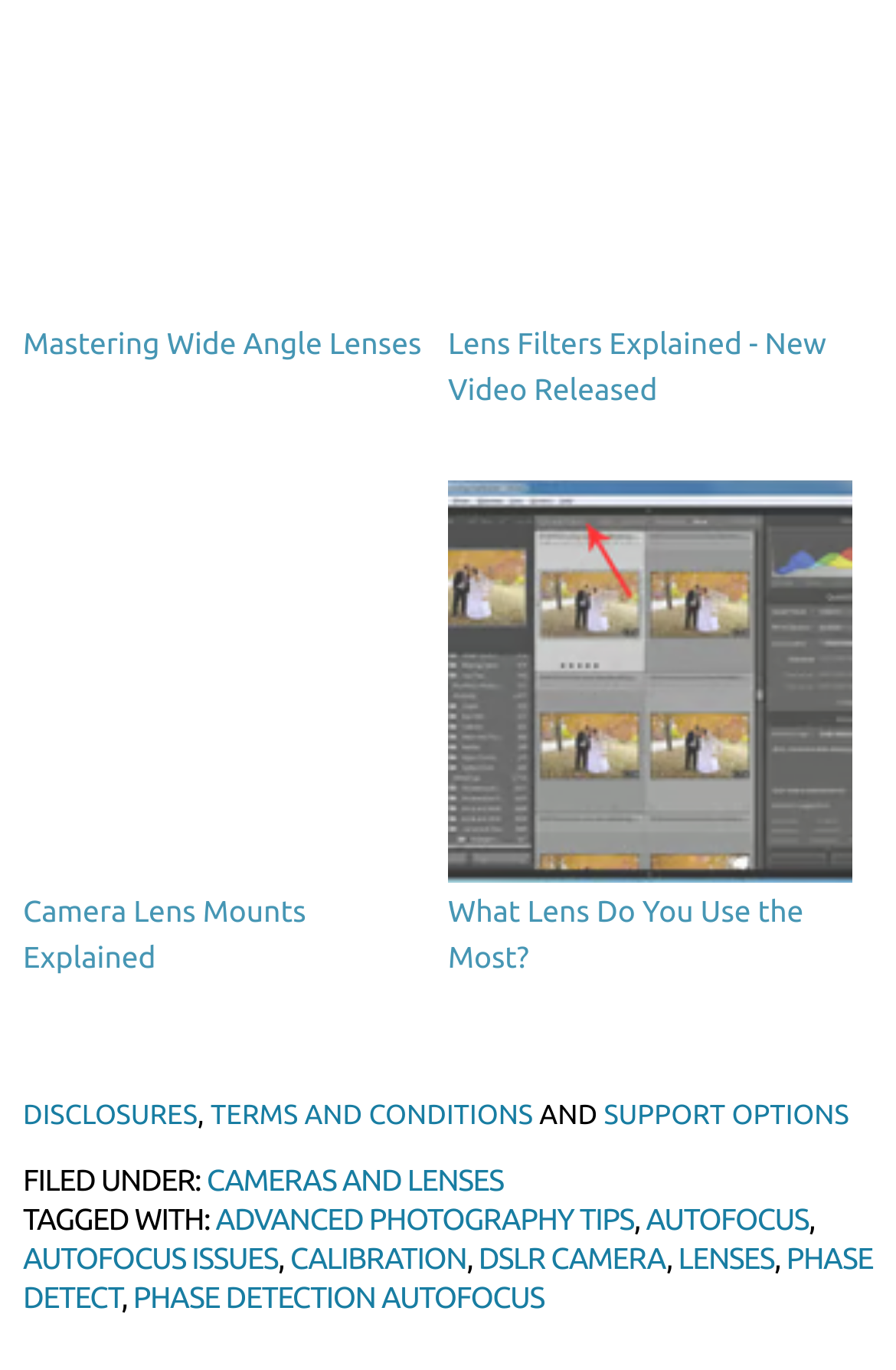Determine the bounding box coordinates of the element's region needed to click to follow the instruction: "Explore cameras and lenses". Provide these coordinates as four float numbers between 0 and 1, formatted as [left, top, right, bottom].

[0.231, 0.851, 0.562, 0.875]